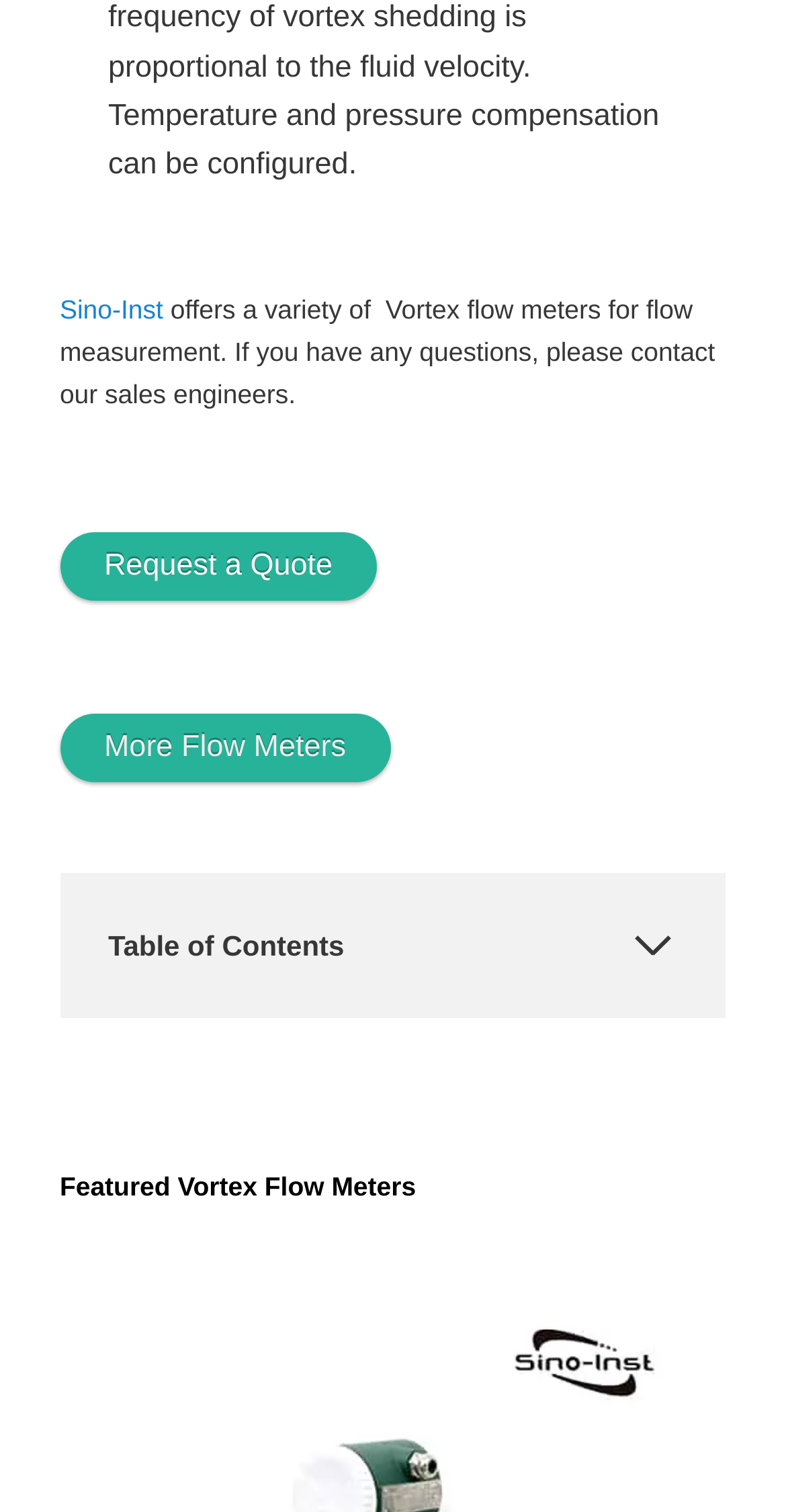Determine the bounding box coordinates for the element that should be clicked to follow this instruction: "Click on the GO button". The coordinates should be given as four float numbers between 0 and 1, in the format [left, top, right, bottom].

None